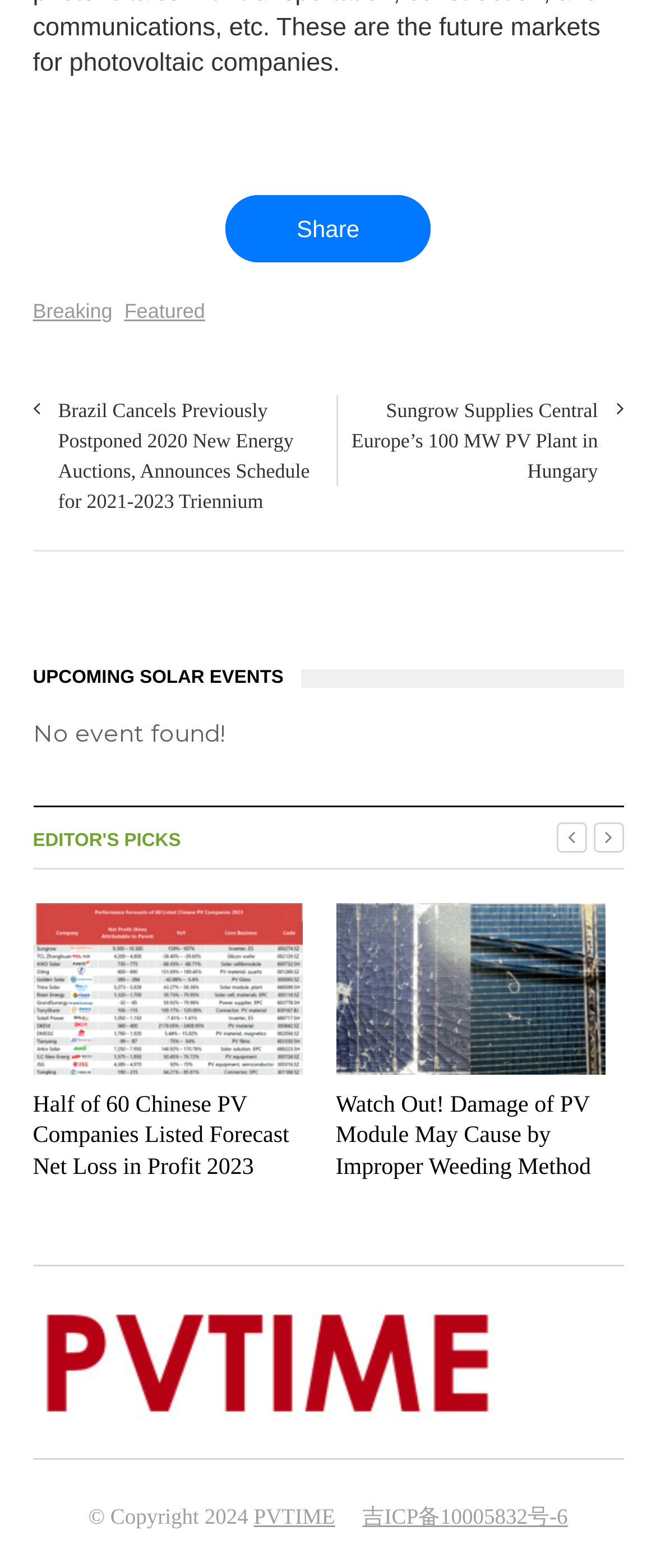Point out the bounding box coordinates of the section to click in order to follow this instruction: "Click on the 'Watch Out! Damage of PV Module May Cause by Improper Weeding Method' link".

[0.512, 0.678, 0.922, 0.694]